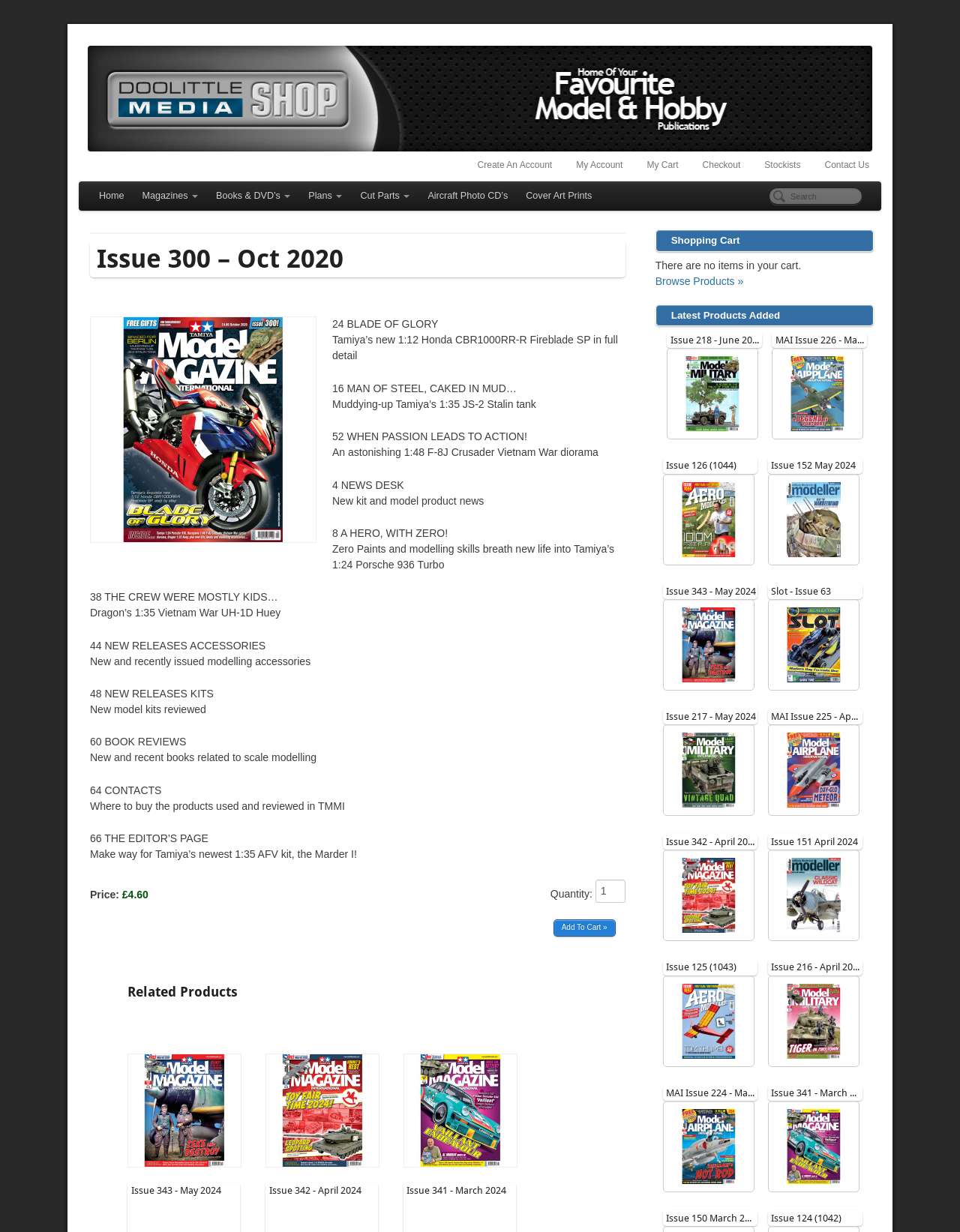What is the title of the first article?
From the screenshot, supply a one-word or short-phrase answer.

24 BLADE OF GLORY